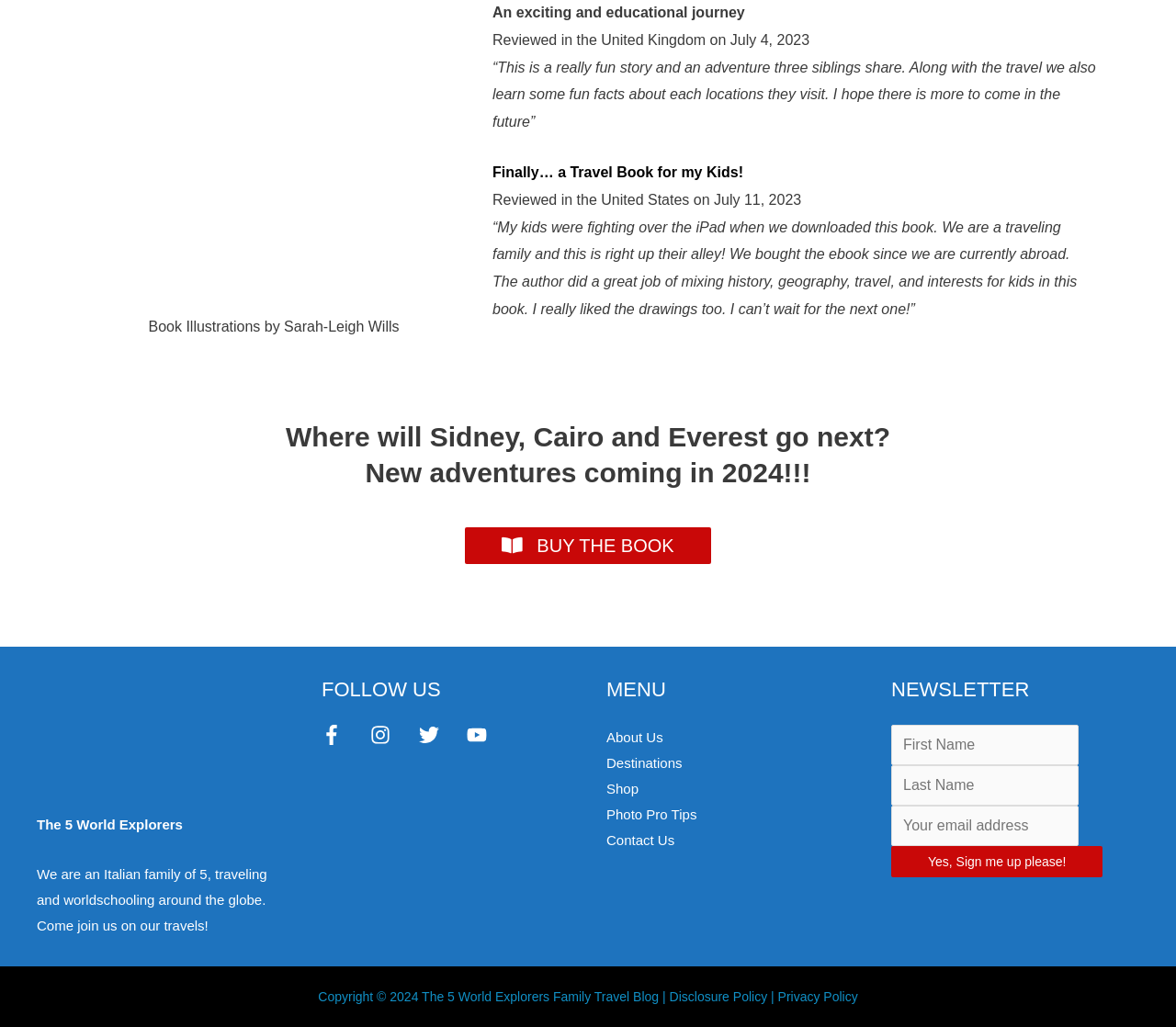Given the description alt="The Nomad Photography", predict the bounding box coordinates of the UI element. Ensure the coordinates are in the format (top-left x, top-left y, bottom-right x, bottom-right y) and all values are between 0 and 1.

[0.273, 0.813, 0.414, 0.828]